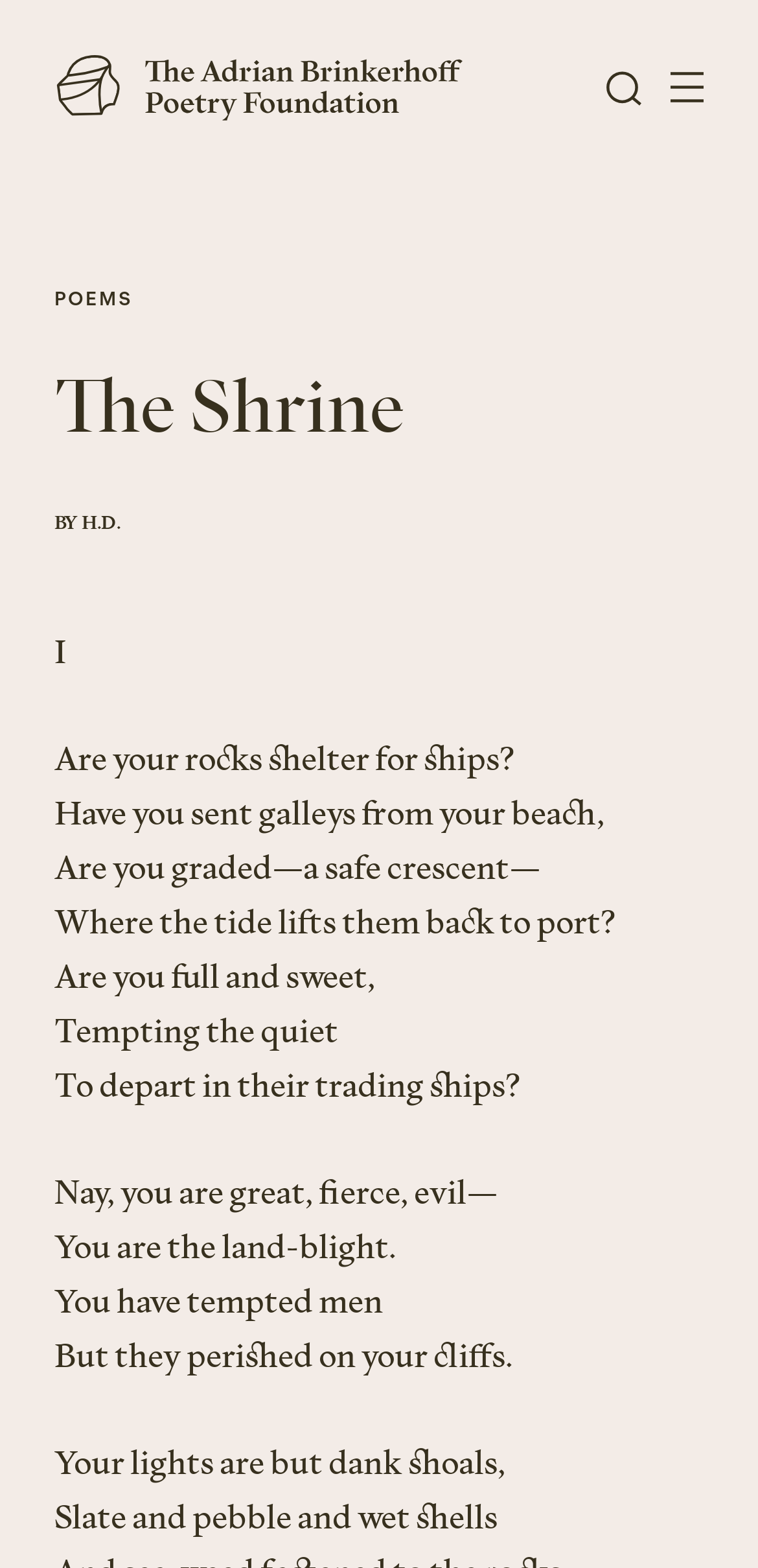Provide the bounding box coordinates for the UI element that is described by this text: "Society". The coordinates should be in the form of four float numbers between 0 and 1: [left, top, right, bottom].

None